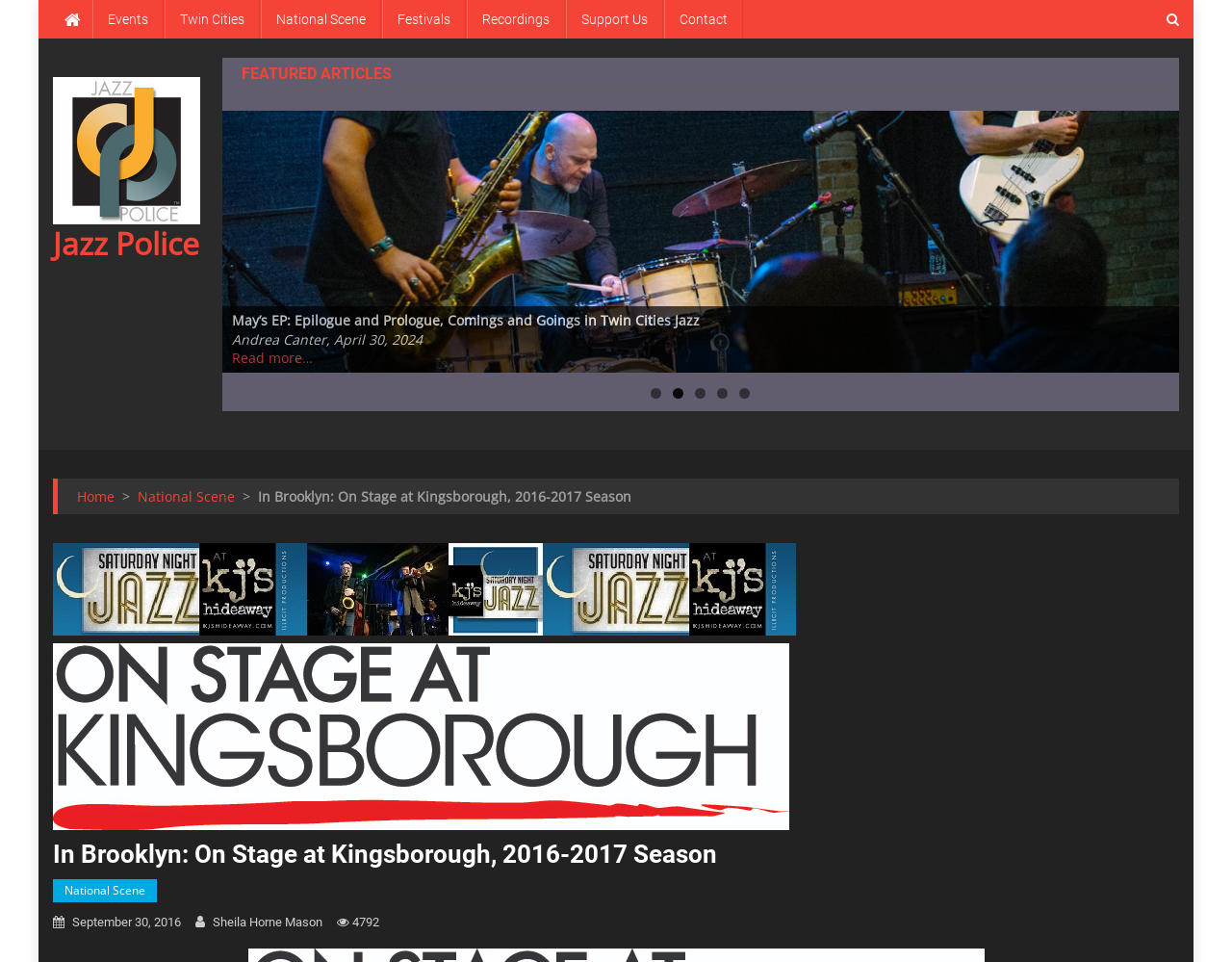Respond with a single word or phrase to the following question:
What is the name of the venue mentioned in the article?

kj's hideaway